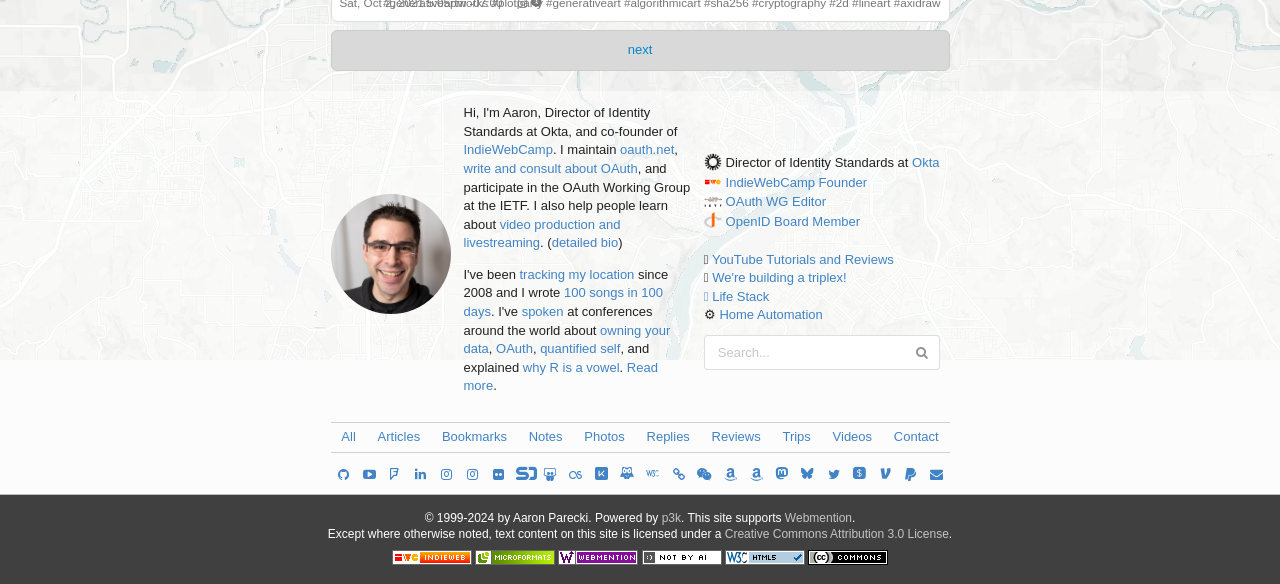What is the profession of the person described on this webpage?
Provide an in-depth and detailed explanation in response to the question.

The text 'Aaron, Director of Identity Standards at Okta, and co-founder of IndieWebCamp' indicates that the person being described is the Director of Identity Standards at Okta.